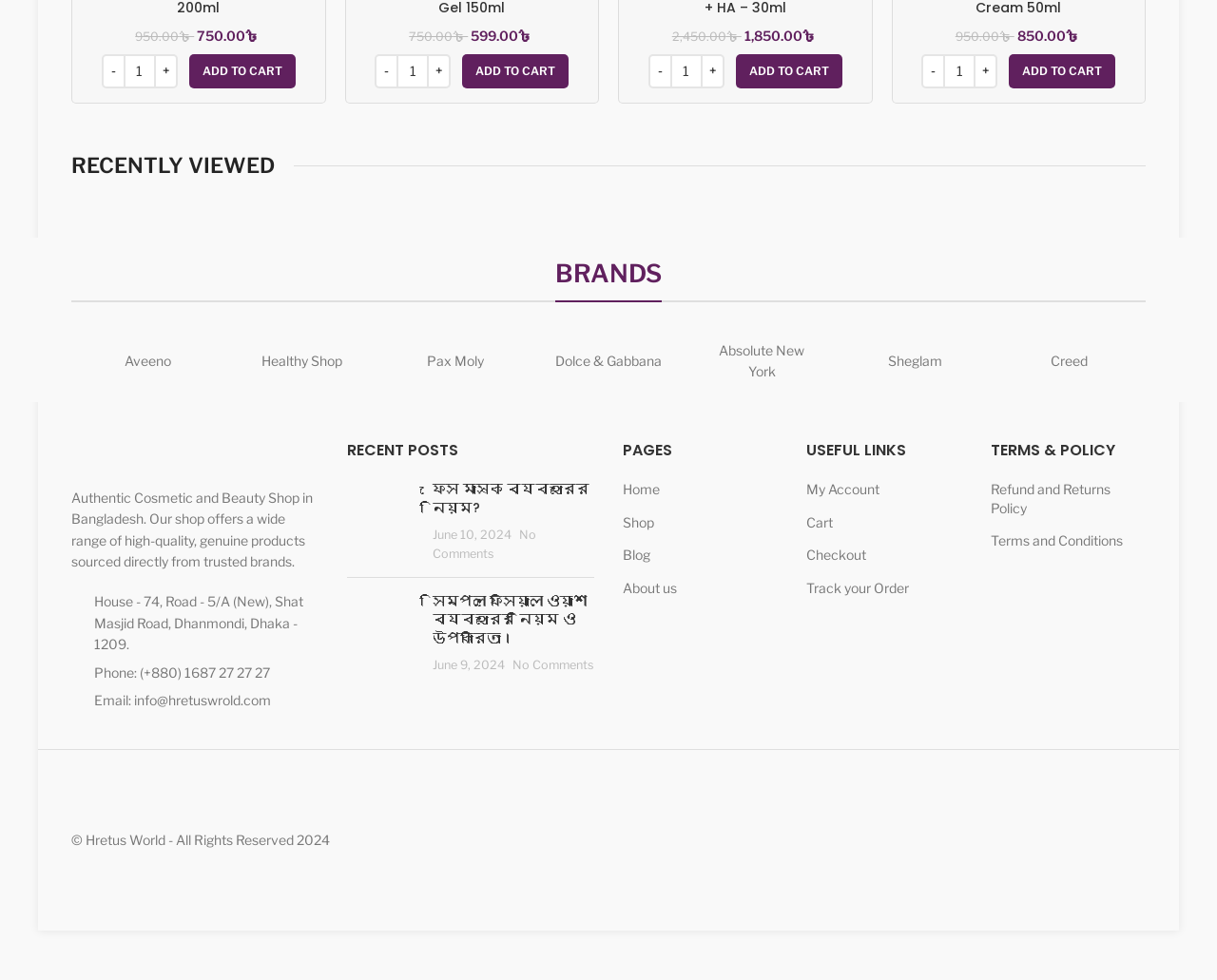How many products are displayed on the page?
Respond to the question with a single word or phrase according to the image.

4